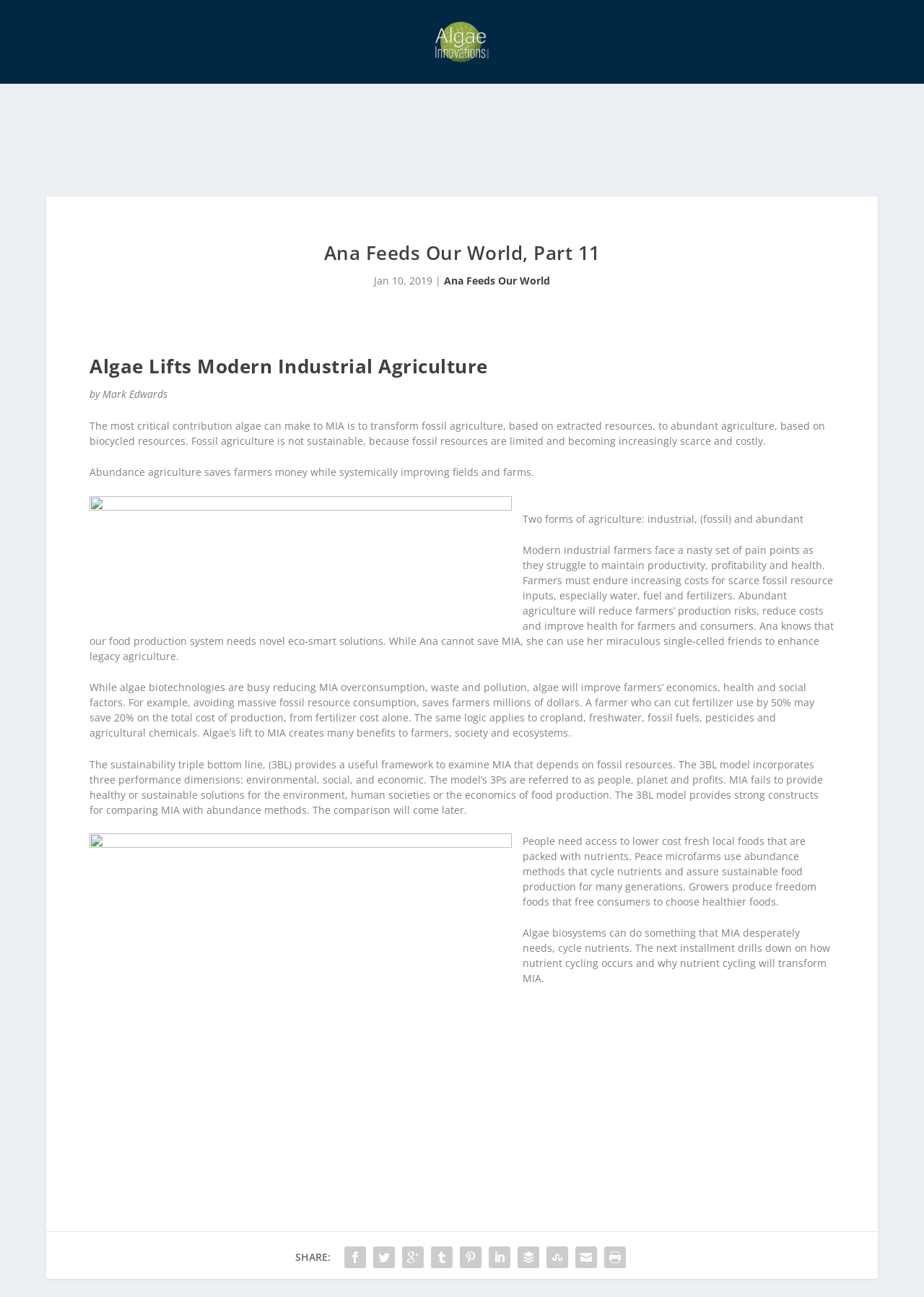Write an elaborate caption that captures the essence of the webpage.

The webpage is about Ana Feeds Our World, Part 11, and it is related to Algae Innovations Media. At the top, there is a link to Algae Innovations Media, accompanied by an image with the same name. Below this, there is an article section that takes up most of the page.

The article starts with a heading "Ana Feeds Our World, Part 11" followed by the date "Jan 10, 2019" and a link to "Ana Feeds Our World". The main content of the article is divided into several sections, each with its own heading. The first section is titled "Algae Lifts Modern Industrial Agriculture" and is written by Mark Edwards. This section discusses the benefits of using algae in modern industrial agriculture, including reducing costs and improving health for farmers and consumers.

The following sections continue to explore the advantages of using algae in agriculture, including reducing the use of fossil resources, improving farmers' economics, and promoting sustainability. There are several paragraphs of text that provide detailed information on these topics.

Towards the bottom of the page, there are several links to share the article on social media platforms. These links are represented by icons and are aligned horizontally.